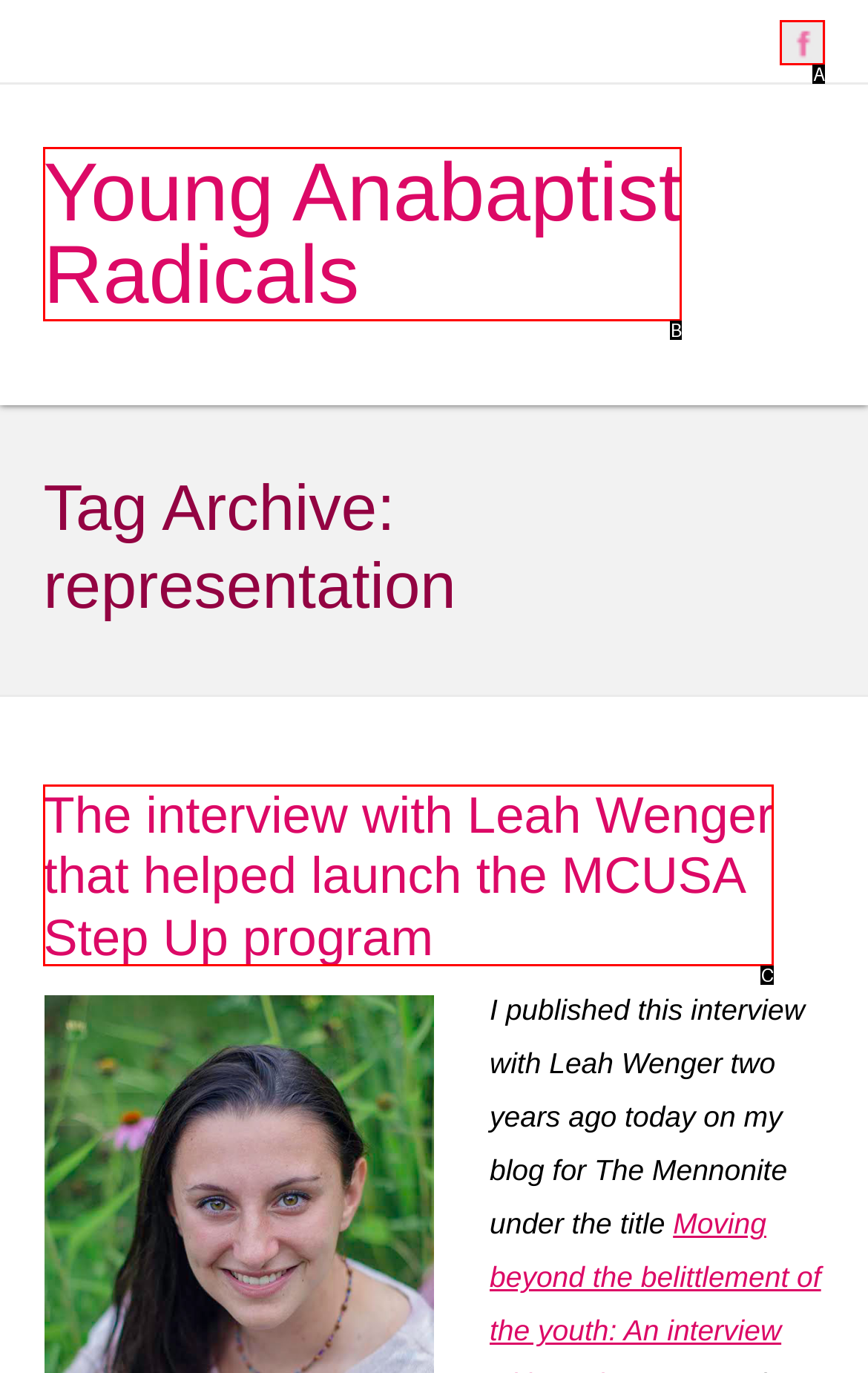From the provided options, pick the HTML element that matches the description: Young Anabaptist Radicals. Respond with the letter corresponding to your choice.

B